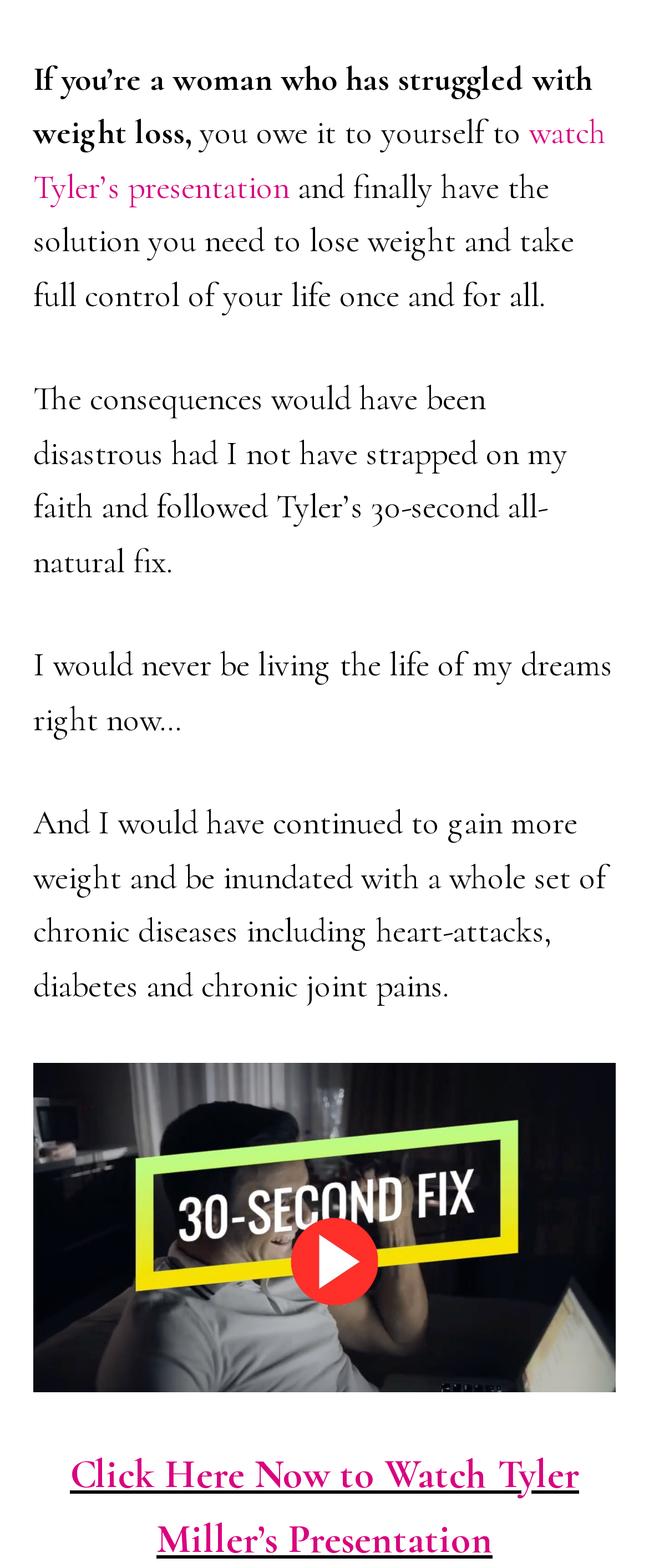Respond to the following question using a concise word or phrase: 
What is the topic of the presentation?

Weight loss